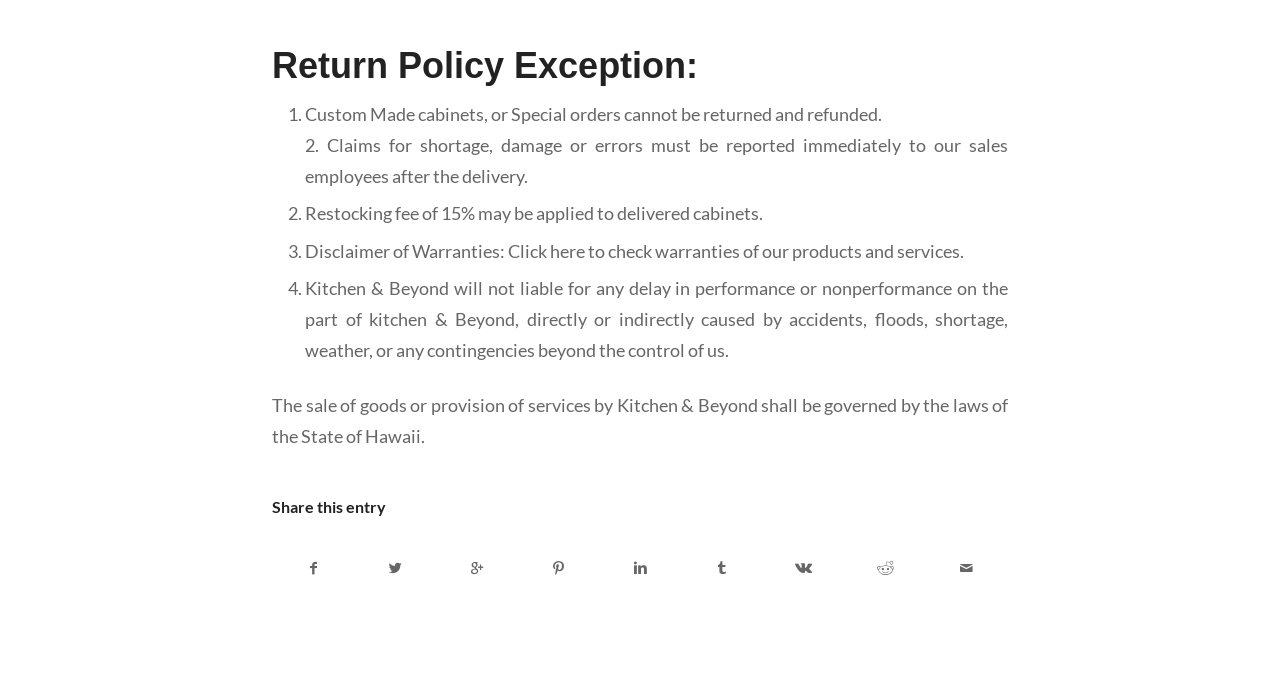Show the bounding box coordinates for the element that needs to be clicked to execute the following instruction: "Click the 'Share this entry' heading". Provide the coordinates in the form of four float numbers between 0 and 1, i.e., [left, top, right, bottom].

[0.212, 0.714, 0.788, 0.74]